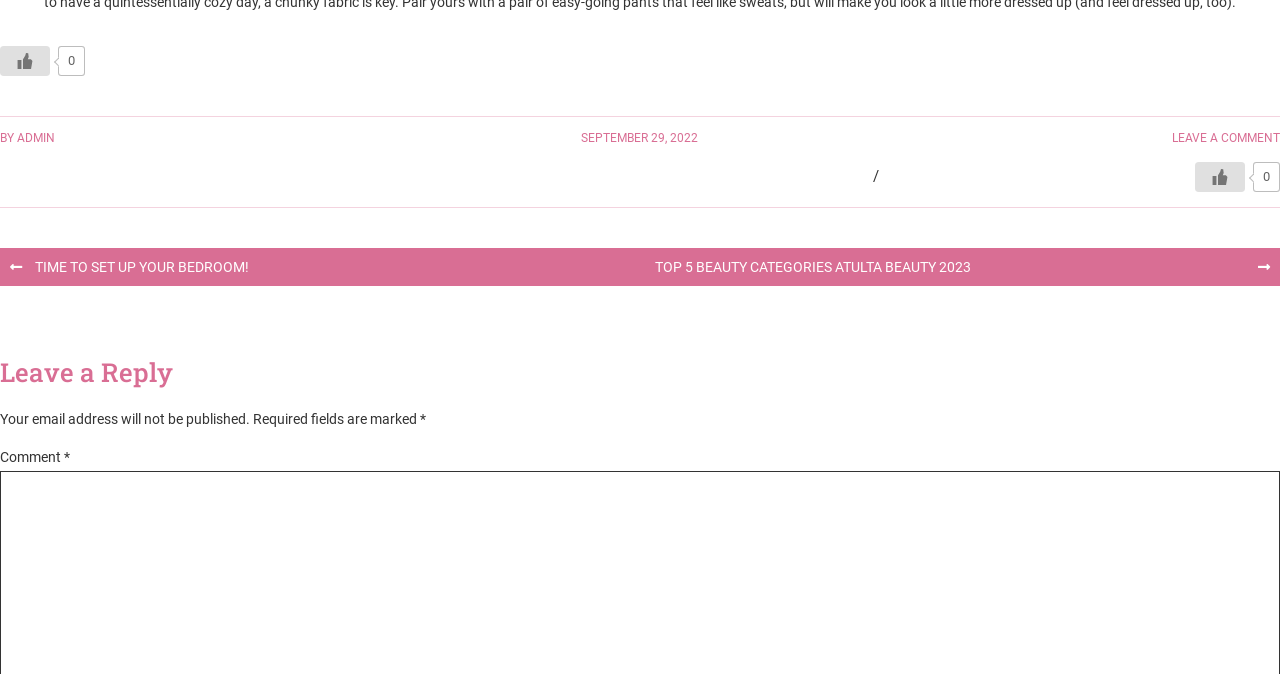Give the bounding box coordinates for the element described as: "September 29, 2022".

[0.454, 0.194, 0.546, 0.215]